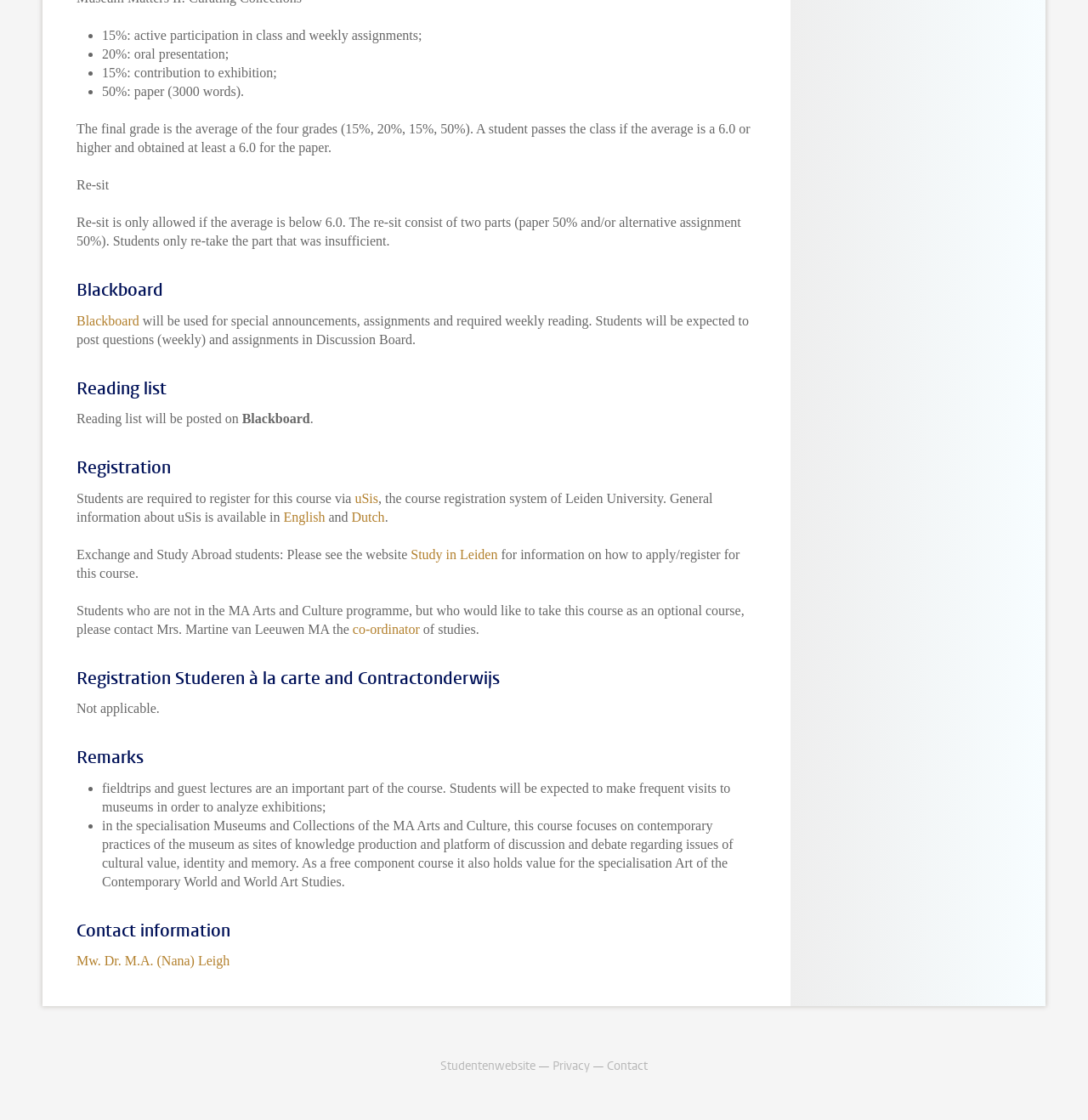What is the percentage of active participation in class and weekly assignments?
Provide an in-depth and detailed answer to the question.

The answer can be found in the list of grades, where it is stated that '15%: active participation in class and weekly assignments;'.